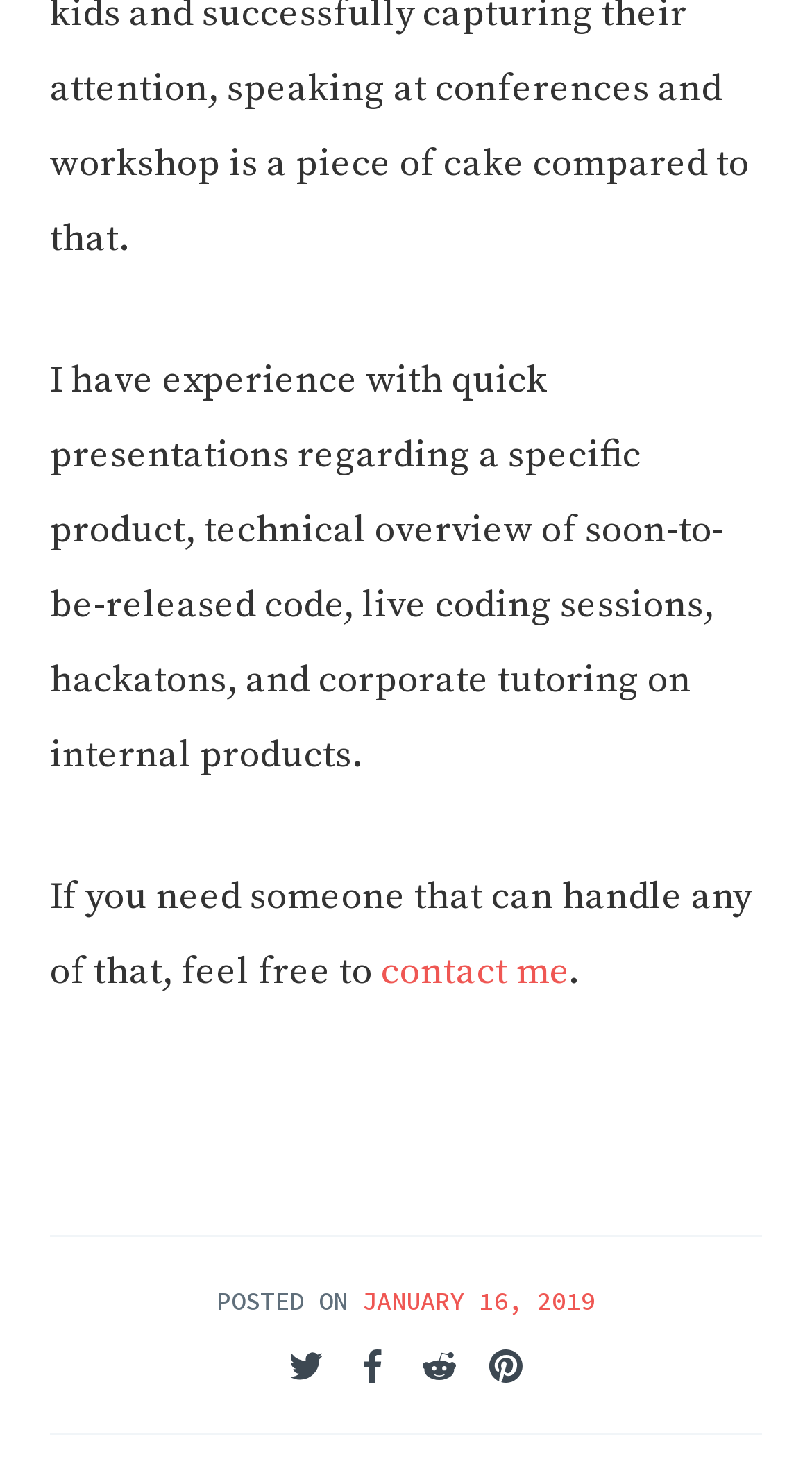What type of services does the author offer?
Carefully analyze the image and provide a detailed answer to the question.

The author mentions having experience with quick presentations, technical overviews, live coding sessions, hackathons, and corporate tutoring on internal products, indicating that they offer these services.